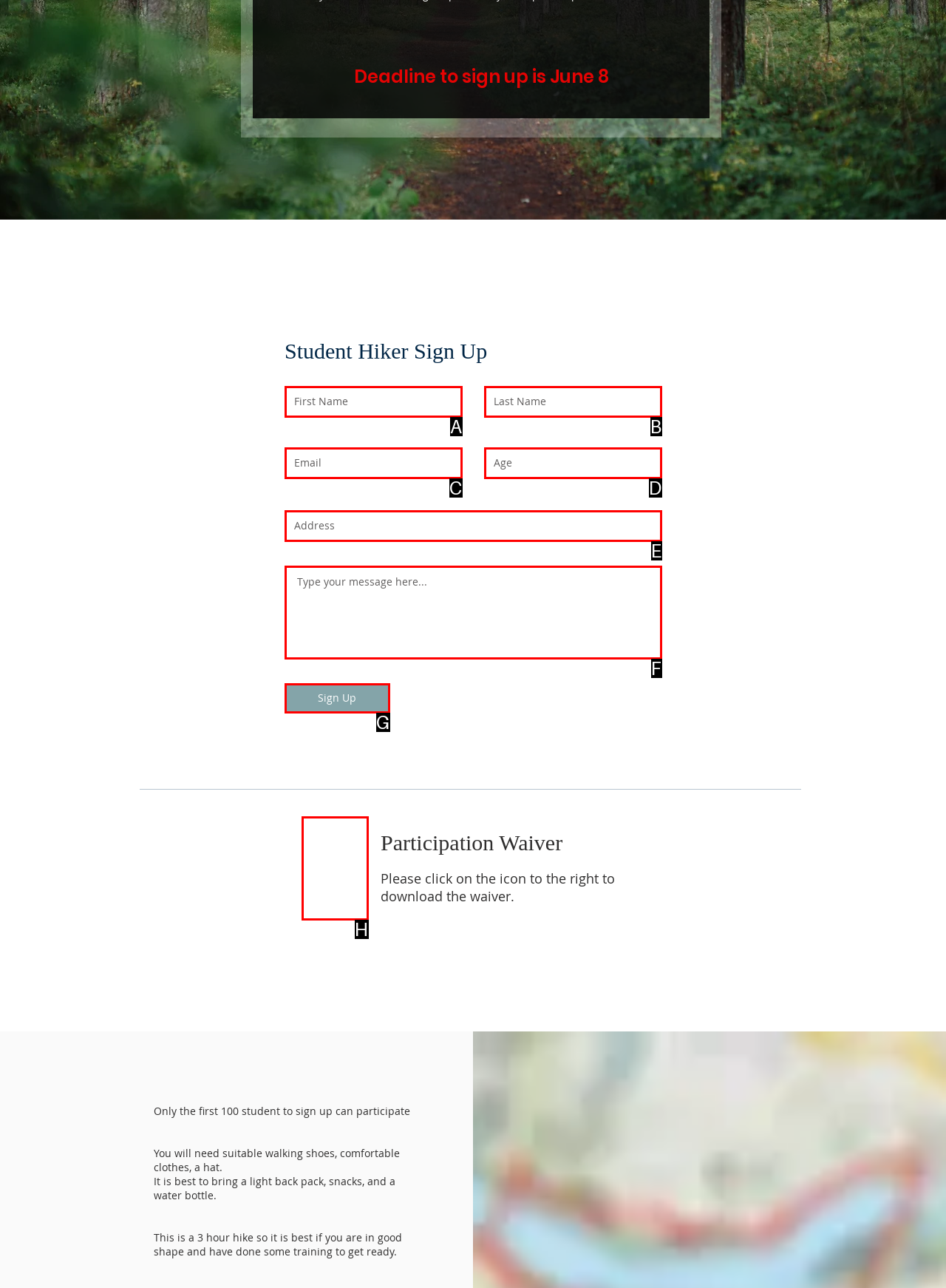Tell me which one HTML element best matches the description: Sign Up
Answer with the option's letter from the given choices directly.

G